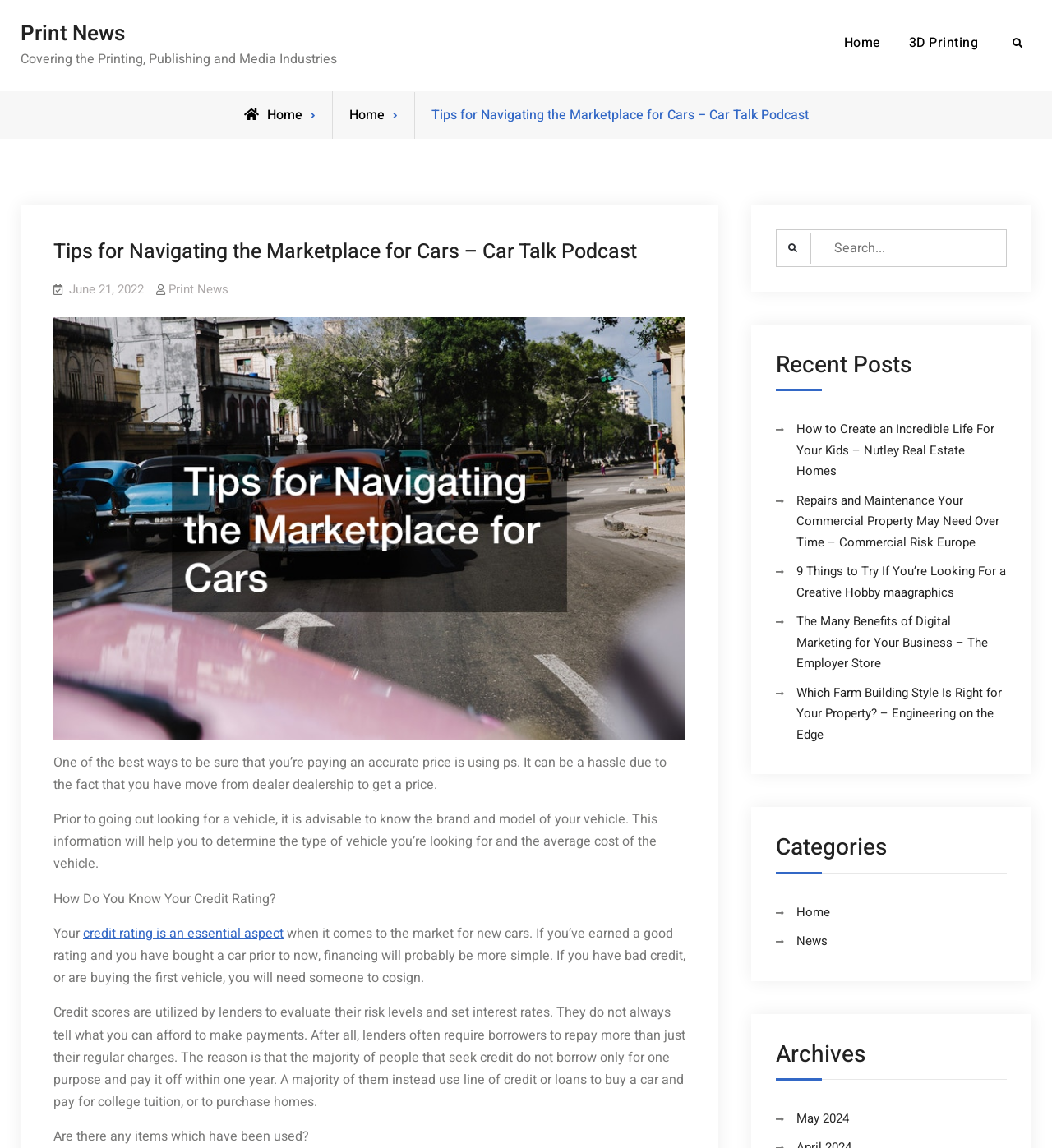Determine the bounding box coordinates of the element that should be clicked to execute the following command: "Search for something".

[0.738, 0.2, 0.957, 0.233]